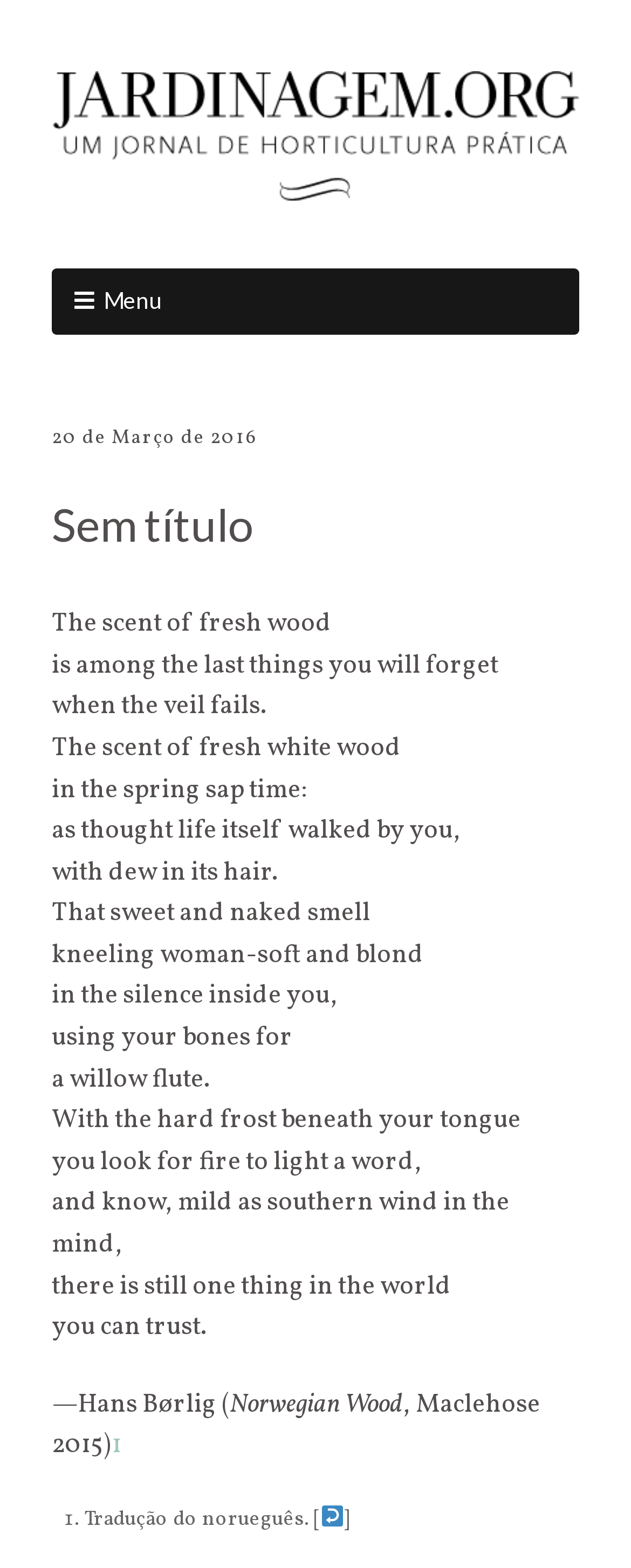Give a one-word or one-phrase response to the question:
What is the publisher of the book?

Maclehose